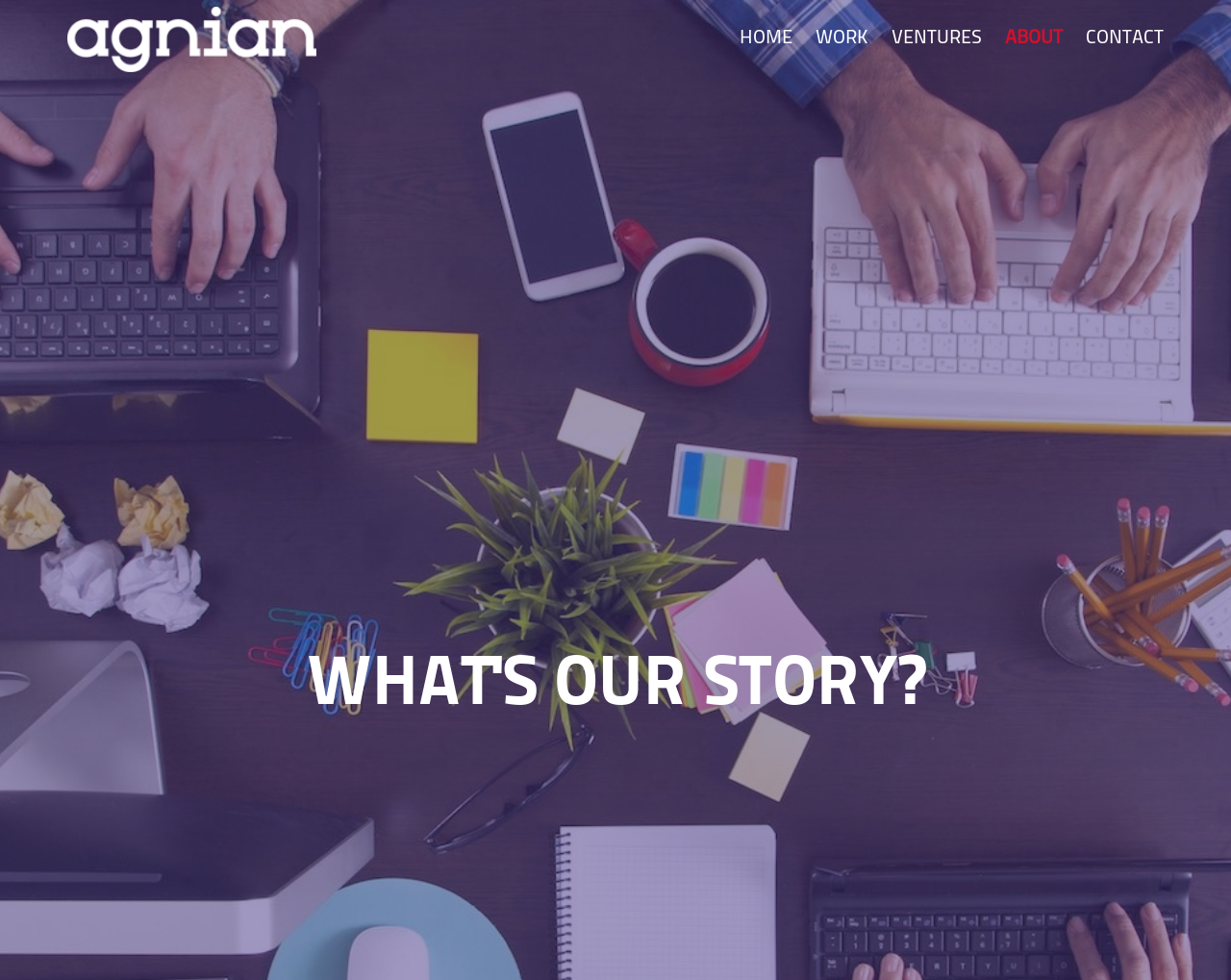What is the position of the 'CONTACT' link?
Please look at the screenshot and answer using one word or phrase.

Rightmost